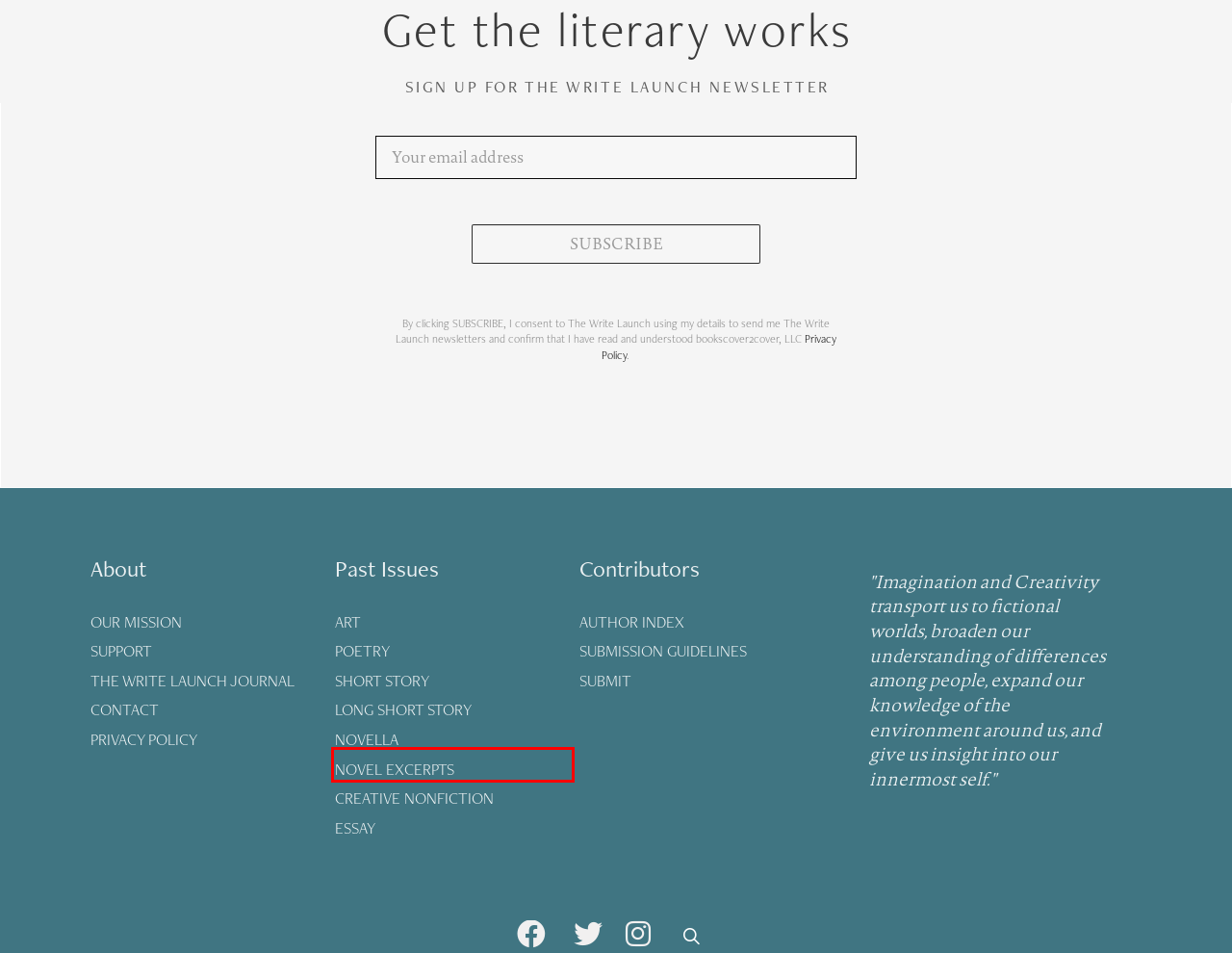You have been given a screenshot of a webpage with a red bounding box around a UI element. Select the most appropriate webpage description for the new webpage that appears after clicking the element within the red bounding box. The choices are:
A. Creative Nonfiction | The Write Launch
B. Author Index | The Write Launch
C. Long Short Story | The Write Launch
D. Novella | The Write Launch
E. Submission Guidelines | The Write Launch
F. Novel Excerpts | The Write Launch
G. Our Mission | The Write Launch
H. Journal | The Write Launch

F